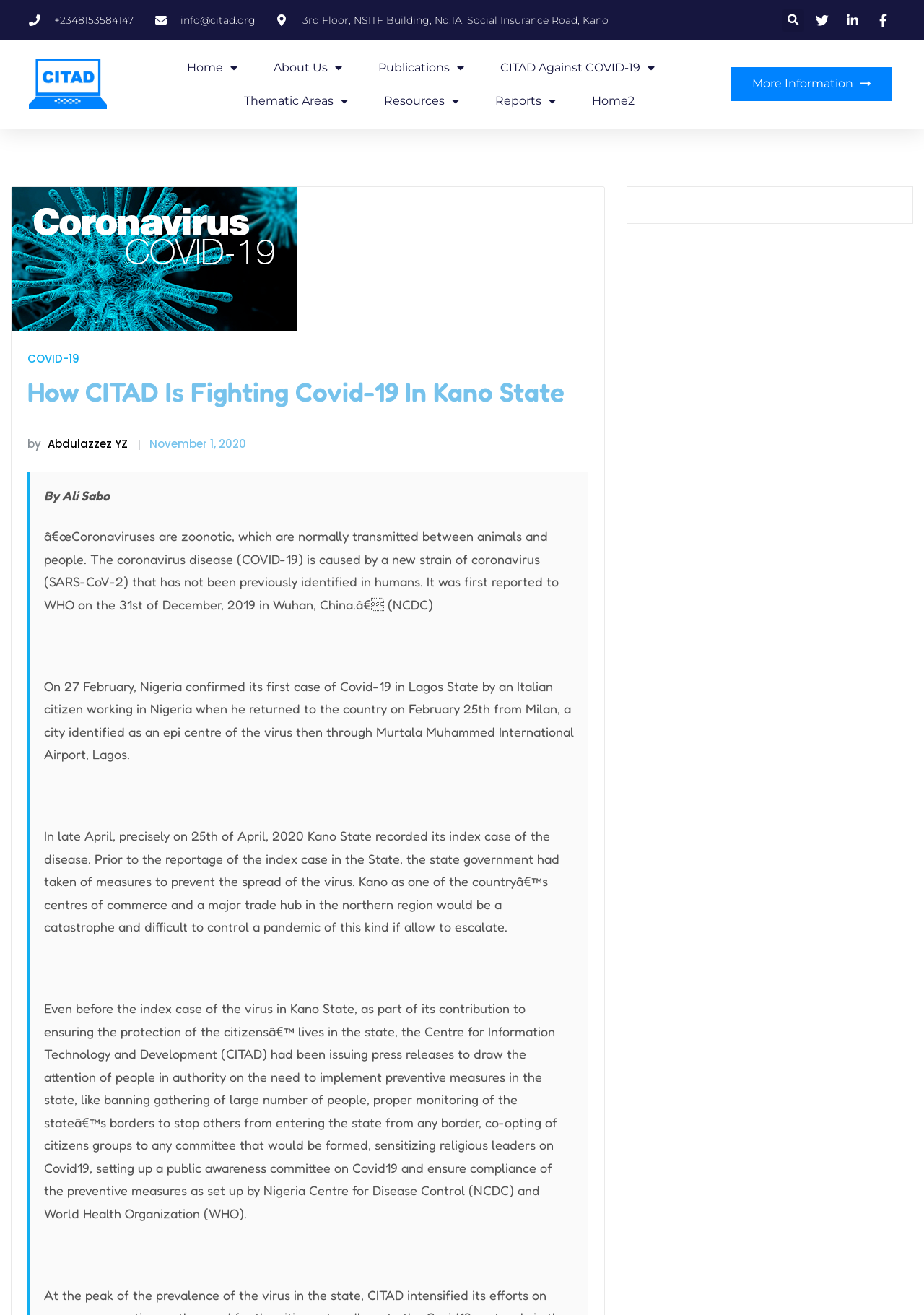Describe the webpage meticulously, covering all significant aspects.

The webpage is about CITAD's efforts in fighting COVID-19 in Kano State. At the top, there is a header section with contact information, including a phone number, email address, and physical address. Below this, there is a search bar and a navigation menu with links to various sections of the website, such as Home, About Us, Publications, and Resources.

The main content of the webpage is an article about CITAD's efforts in combating COVID-19 in Kano State. The article is divided into several paragraphs, with headings and subheadings. The text describes the origin of the COVID-19 pandemic, its spread to Nigeria, and the measures taken by the Kano State government to prevent its spread. It also highlights CITAD's contributions to the efforts, including issuing press releases and advocating for preventive measures.

To the left of the article, there is a figure or image, but its content is not specified. Above the article, there is a link to "More Information" and a navigation menu with links to related topics, such as COVID-19 and reports.

The webpage has a total of 13 links, including the navigation menu items and the links within the article. There are also several static text elements, including the article's content, headings, and subheadings. The overall layout is organized, with clear headings and concise text, making it easy to read and understand.